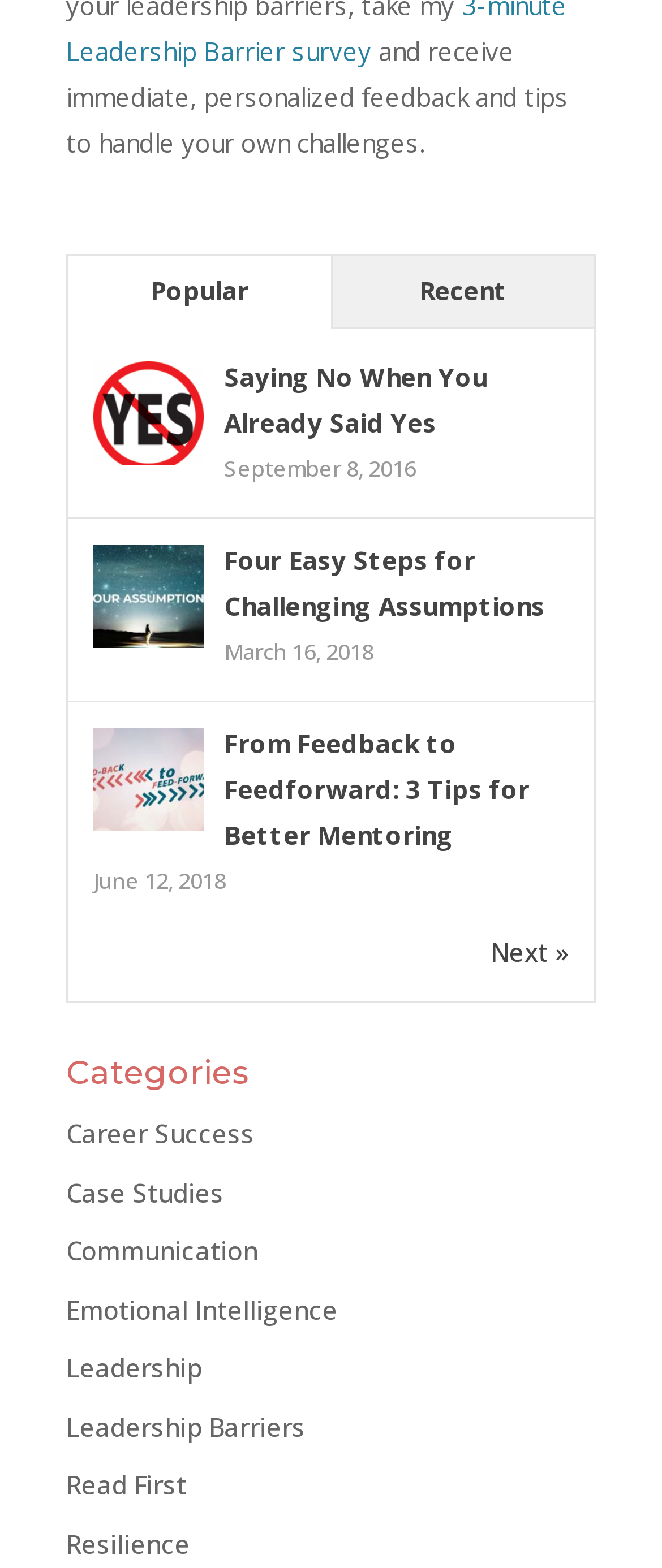Determine the bounding box of the UI element mentioned here: "Communication". The coordinates must be in the format [left, top, right, bottom] with values ranging from 0 to 1.

[0.1, 0.787, 0.39, 0.808]